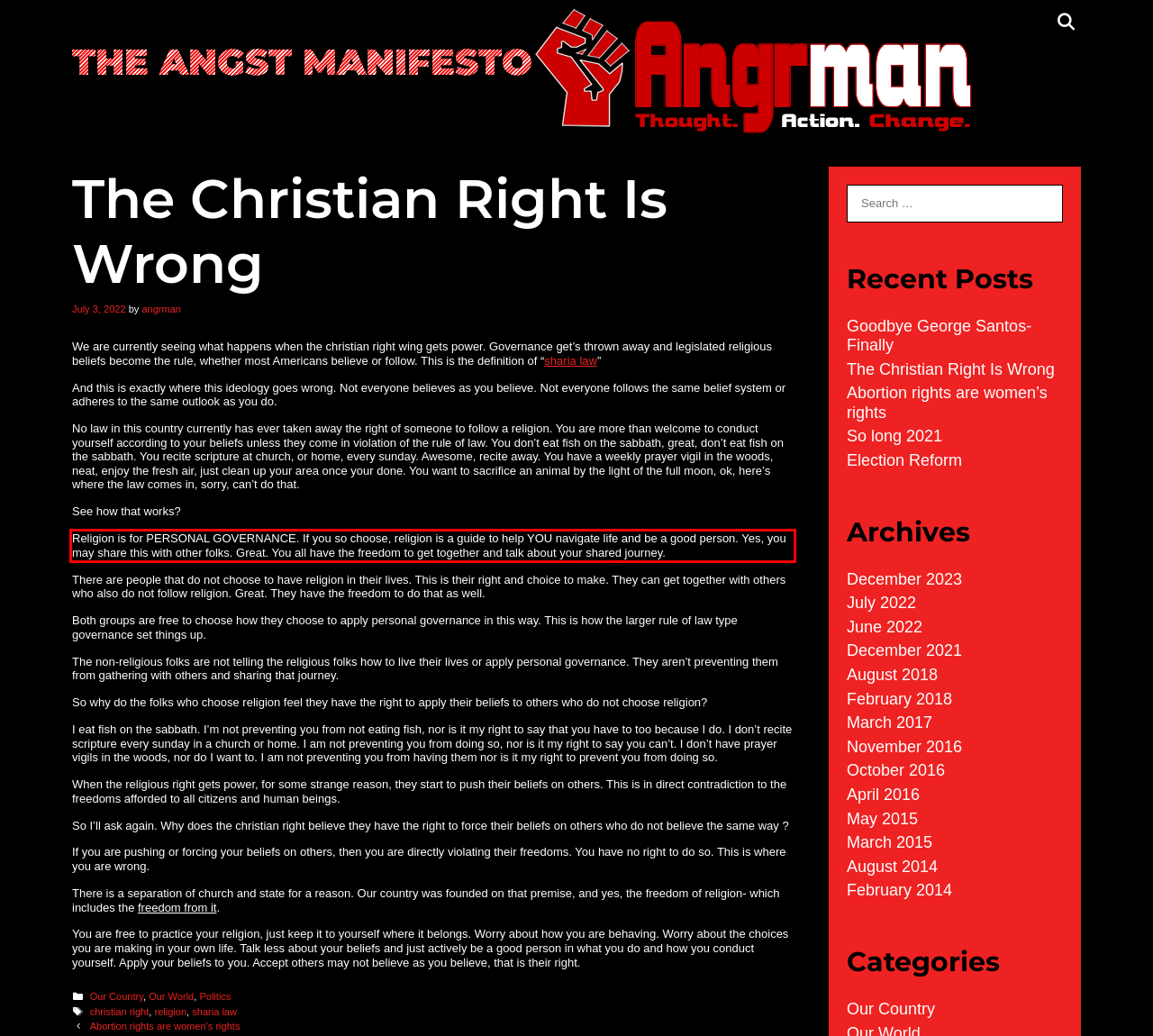Given the screenshot of a webpage, identify the red rectangle bounding box and recognize the text content inside it, generating the extracted text.

Religion is for PERSONAL GOVERNANCE. If you so choose, religion is a guide to help YOU navigate life and be a good person. Yes, you may share this with other folks. Great. You all have the freedom to get together and talk about your shared journey.